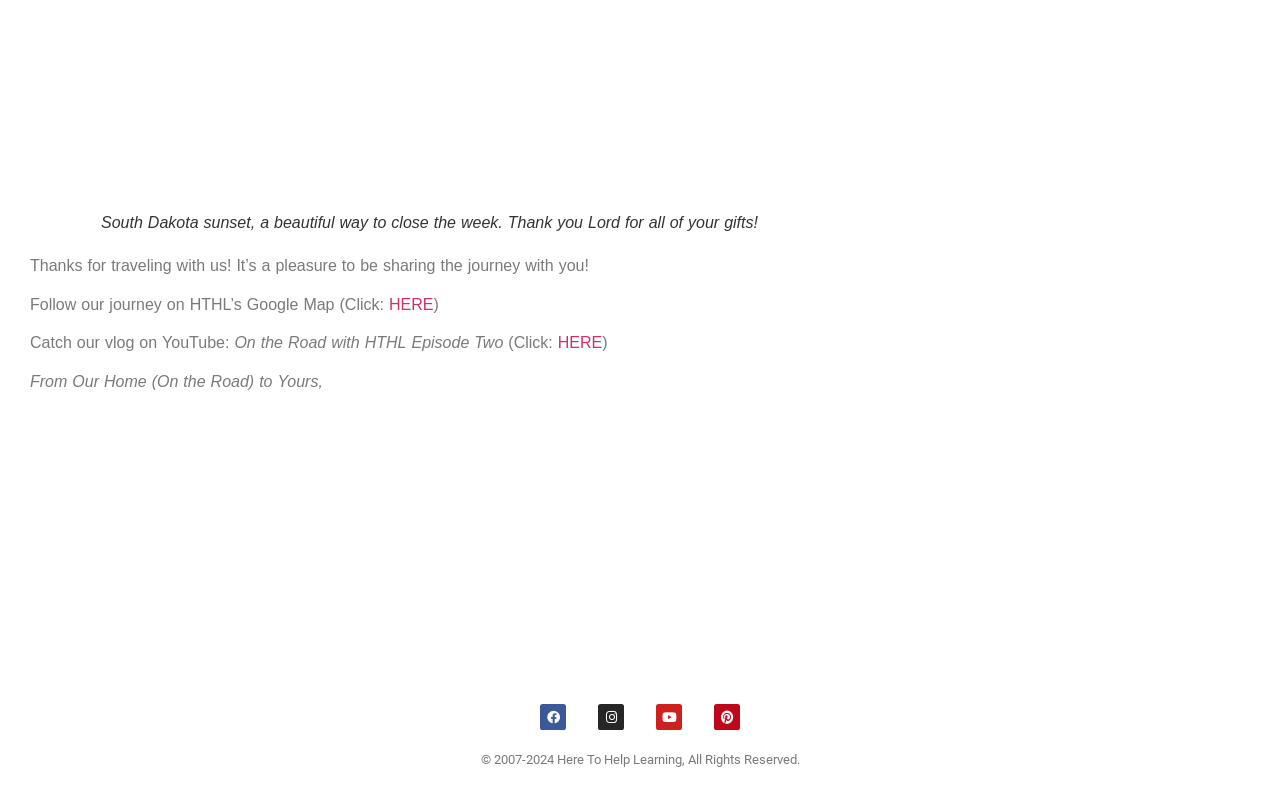Using the information shown in the image, answer the question with as much detail as possible: What is the title of their YouTube episode?

The webpage mentions 'On the Road with HTHL Episode Two' which is the title of their YouTube episode.